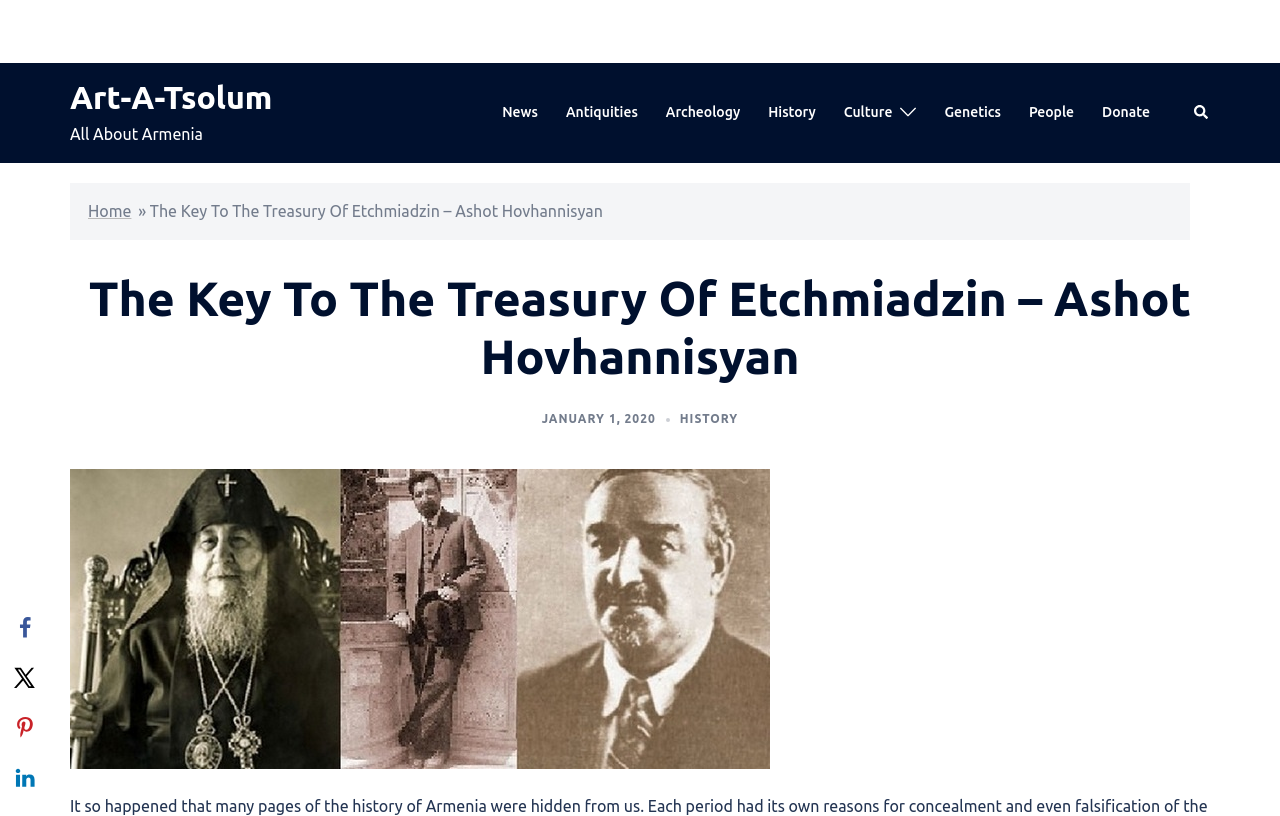Please find the bounding box coordinates of the clickable region needed to complete the following instruction: "Go to the 'Home' page". The bounding box coordinates must consist of four float numbers between 0 and 1, i.e., [left, top, right, bottom].

[0.069, 0.171, 0.103, 0.193]